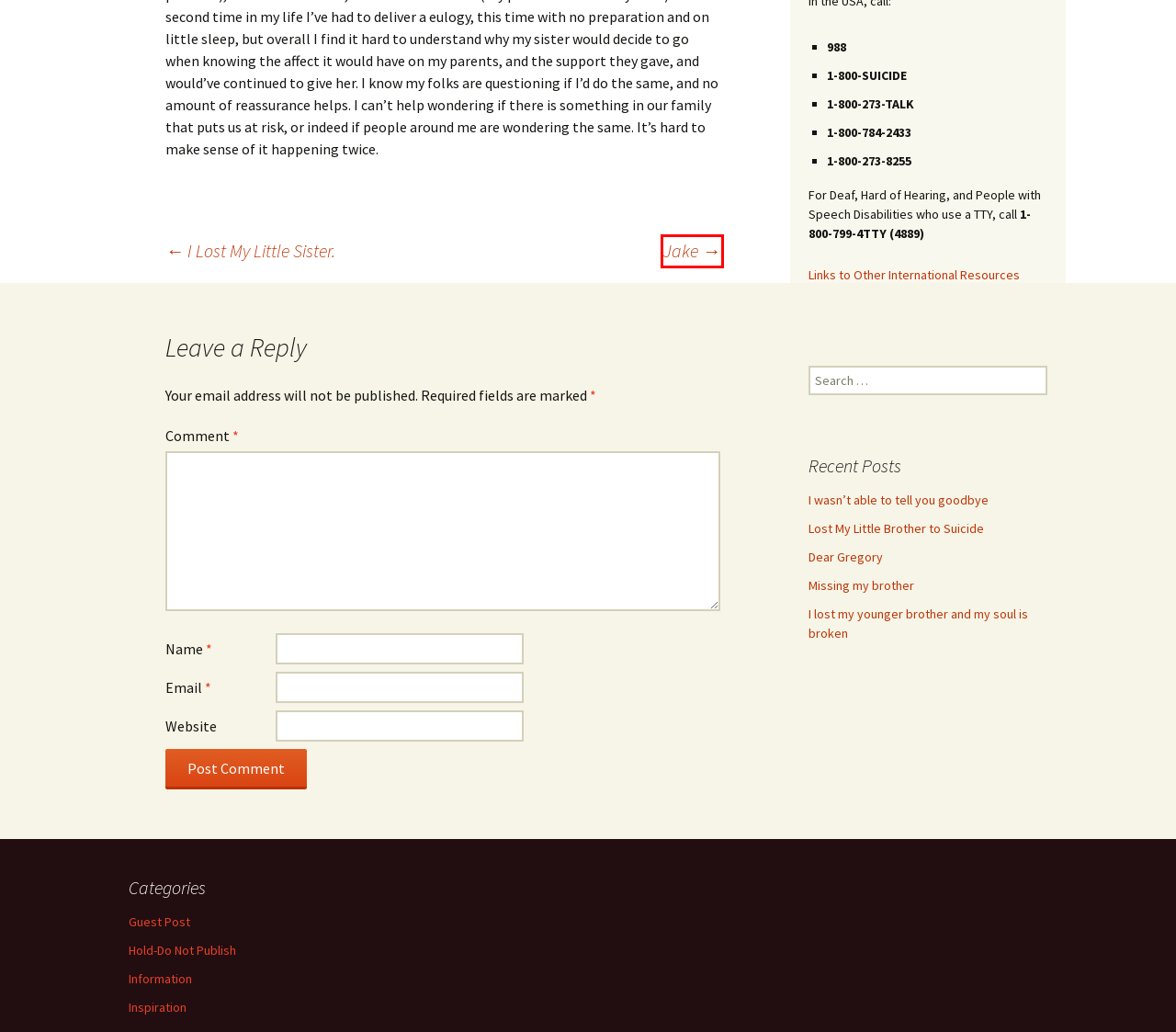A screenshot of a webpage is given, marked with a red bounding box around a UI element. Please select the most appropriate webpage description that fits the new page after clicking the highlighted element. Here are the candidates:
A. Jake |
B. Missing my brother |
C. Hold-Do Not Publish |
D. Suicide Prevention Resources
E. Lost My Little Brother to Suicide |
F. Dear Gregory |
G. I lost my younger brother and my soul is broken |
H. I Lost My Little Sister. |

A